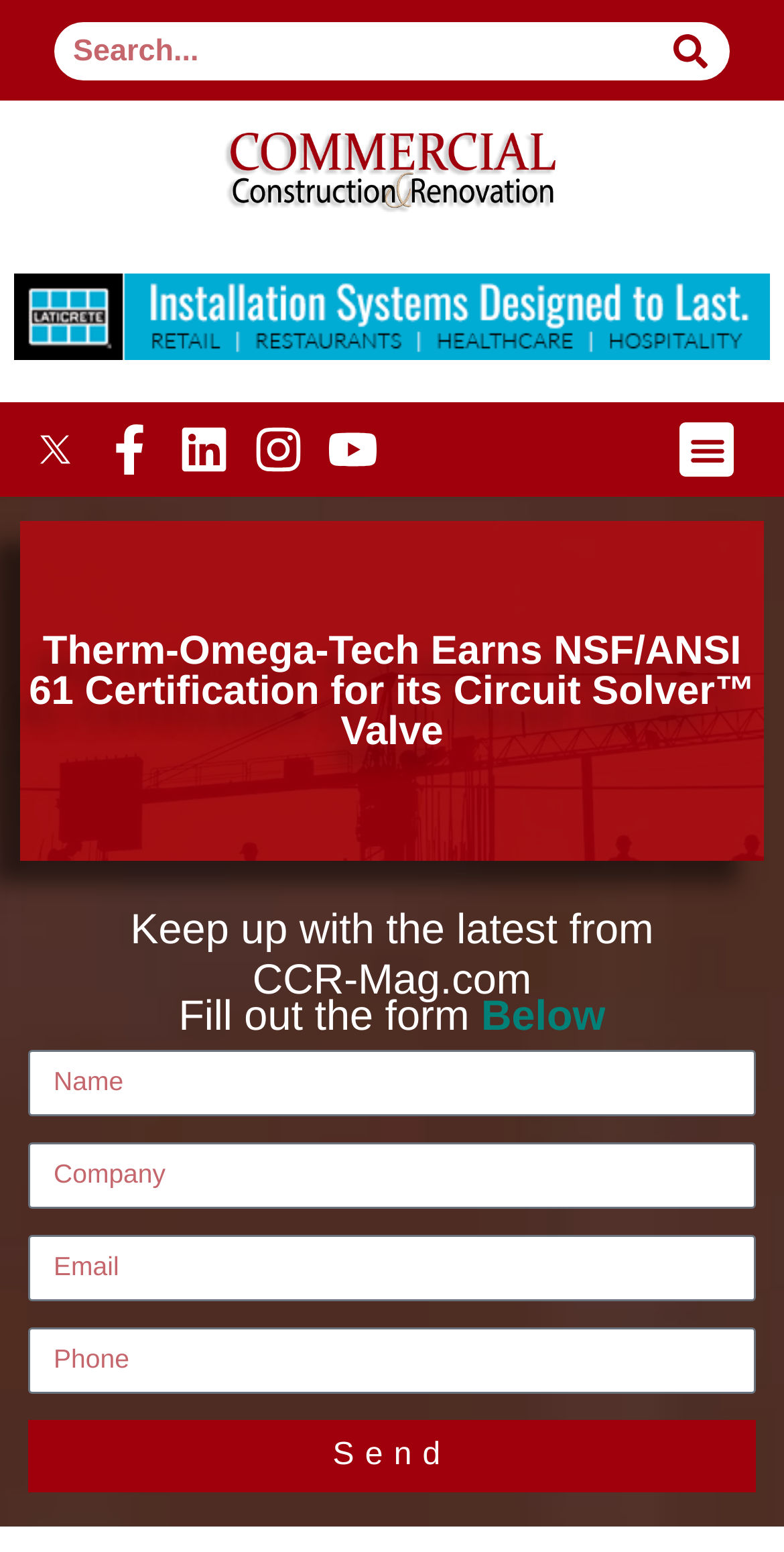Find the bounding box coordinates of the element you need to click on to perform this action: 'Search for something'. The coordinates should be represented by four float values between 0 and 1, in the format [left, top, right, bottom].

[0.068, 0.014, 0.932, 0.052]